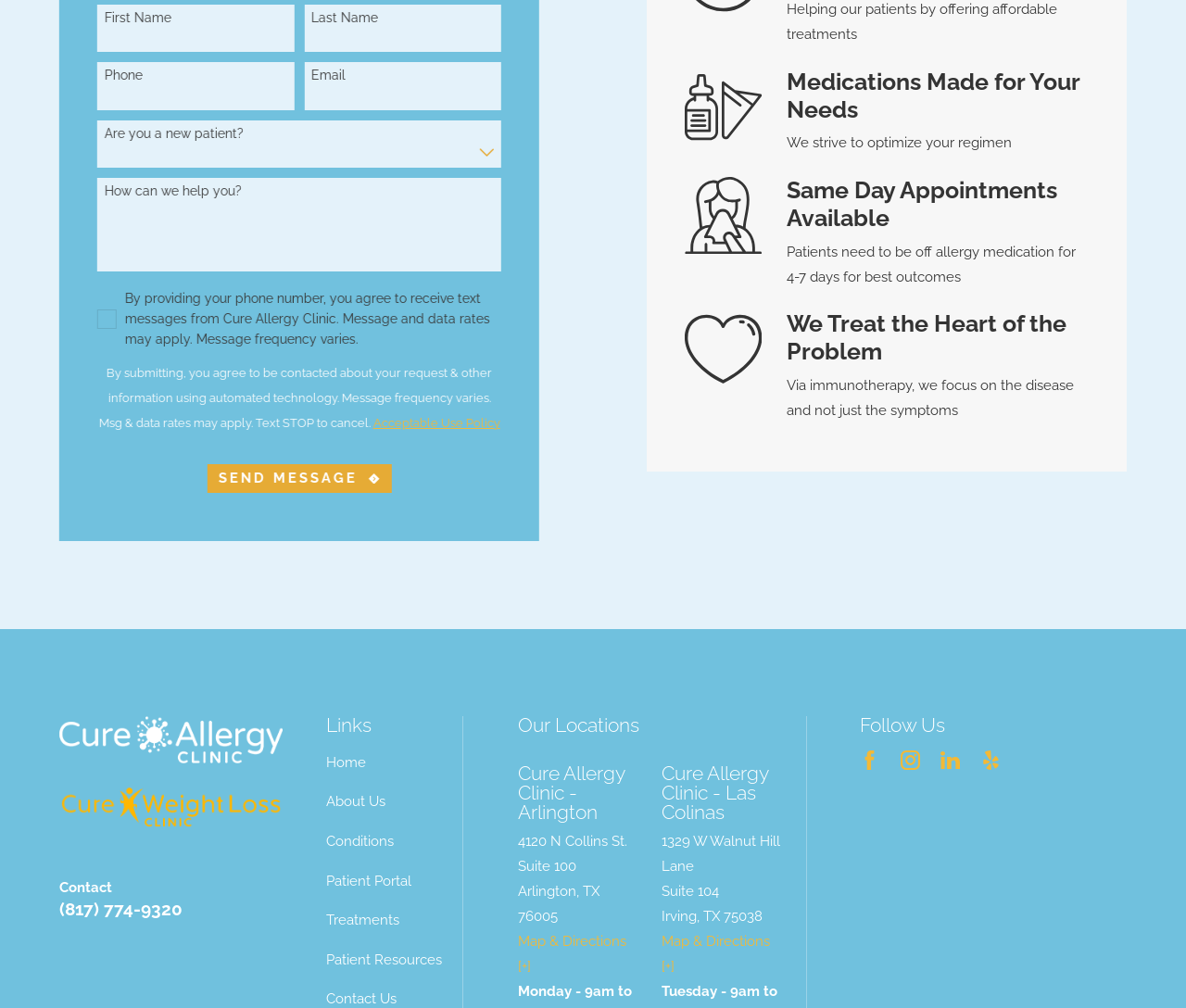Identify the bounding box coordinates for the element you need to click to achieve the following task: "Visit Home page". Provide the bounding box coordinates as four float numbers between 0 and 1, in the form [left, top, right, bottom].

[0.05, 0.711, 0.238, 0.835]